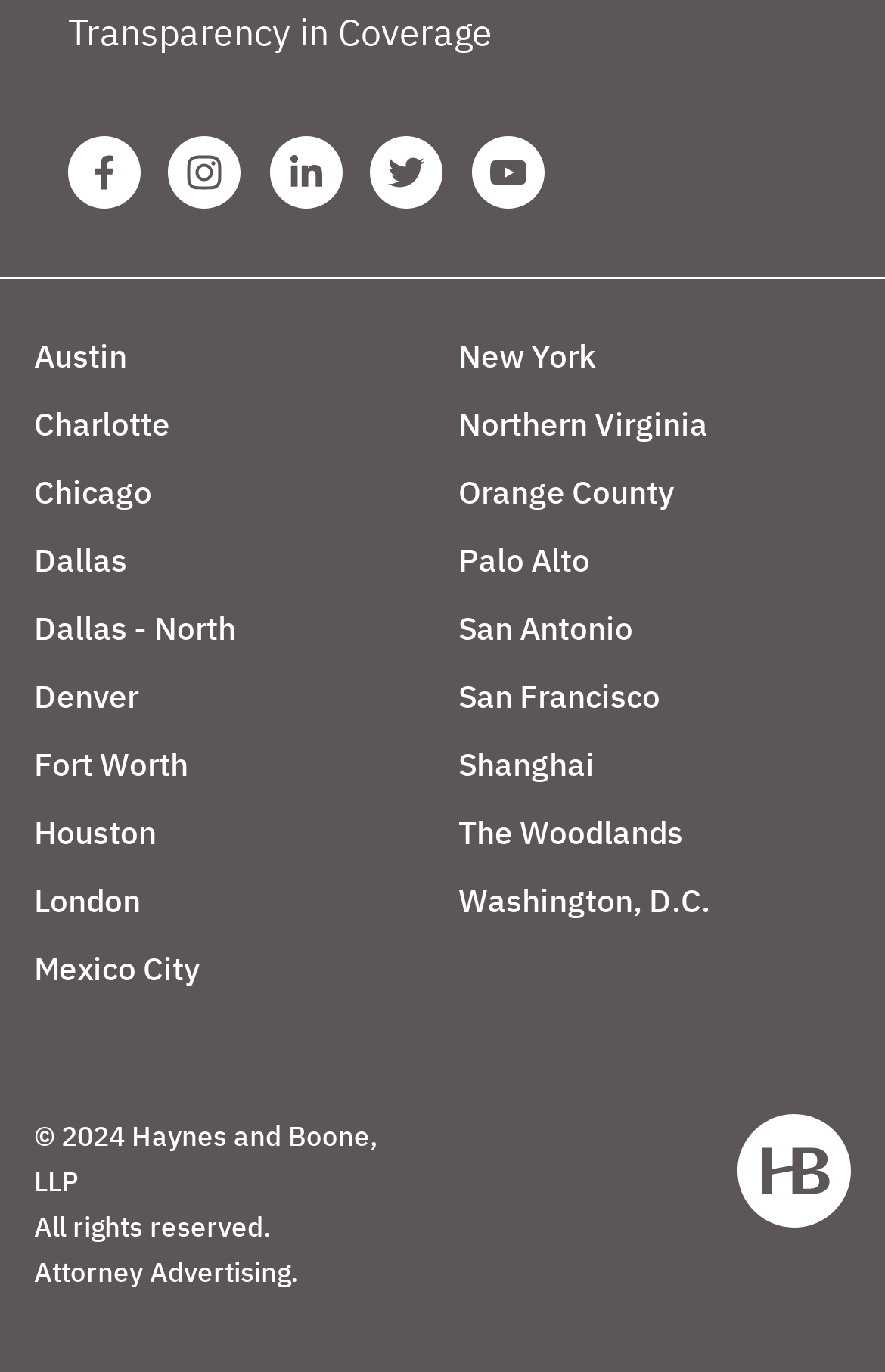Using the information in the image, give a detailed answer to the following question: What is the copyright year?

I found the copyright information at the bottom of the page, which states '© 2024 Haynes and Boone, LLP'. The year mentioned is 2024.